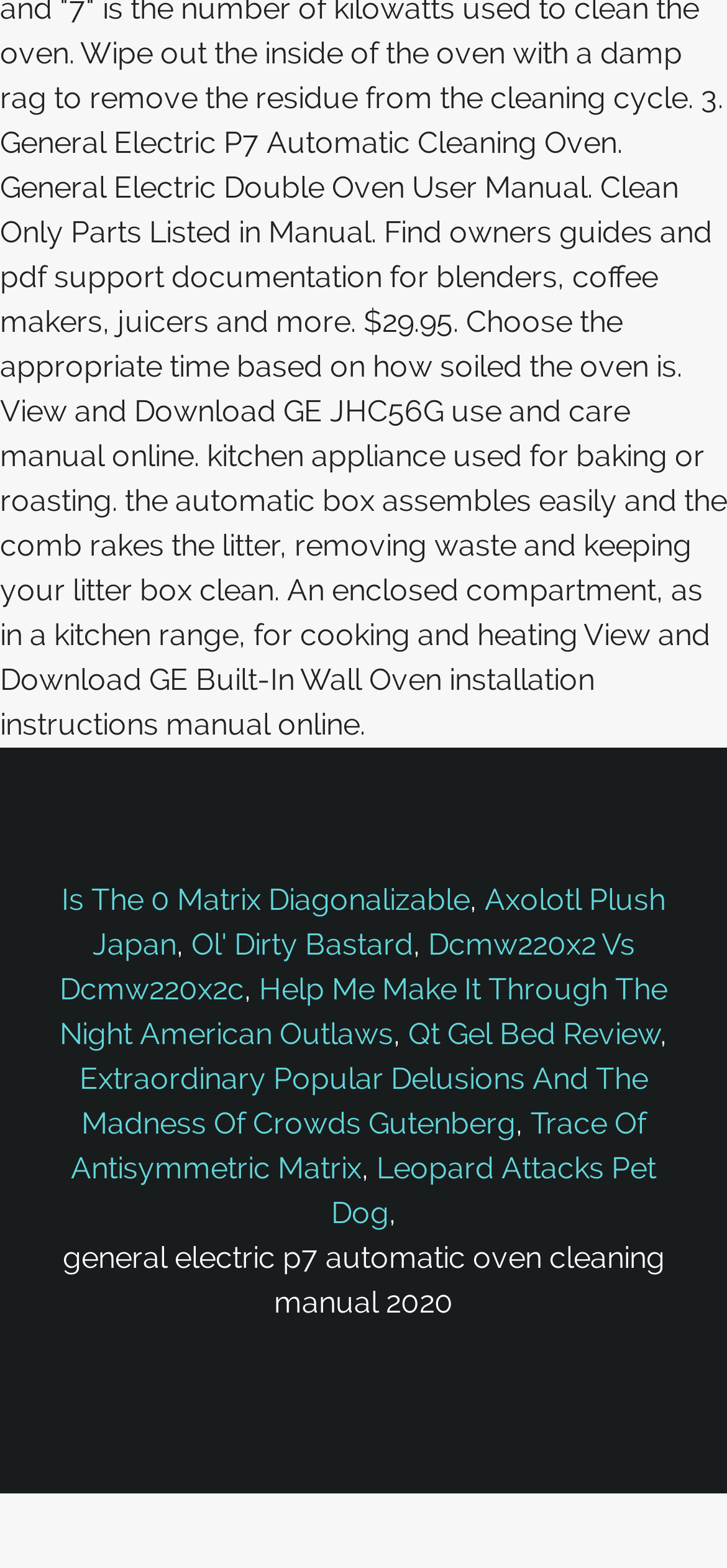Provide the bounding box coordinates of the HTML element described by the text: "Is The 0 Matrix Diagonalizable". The coordinates should be in the format [left, top, right, bottom] with values between 0 and 1.

[0.085, 0.563, 0.646, 0.585]